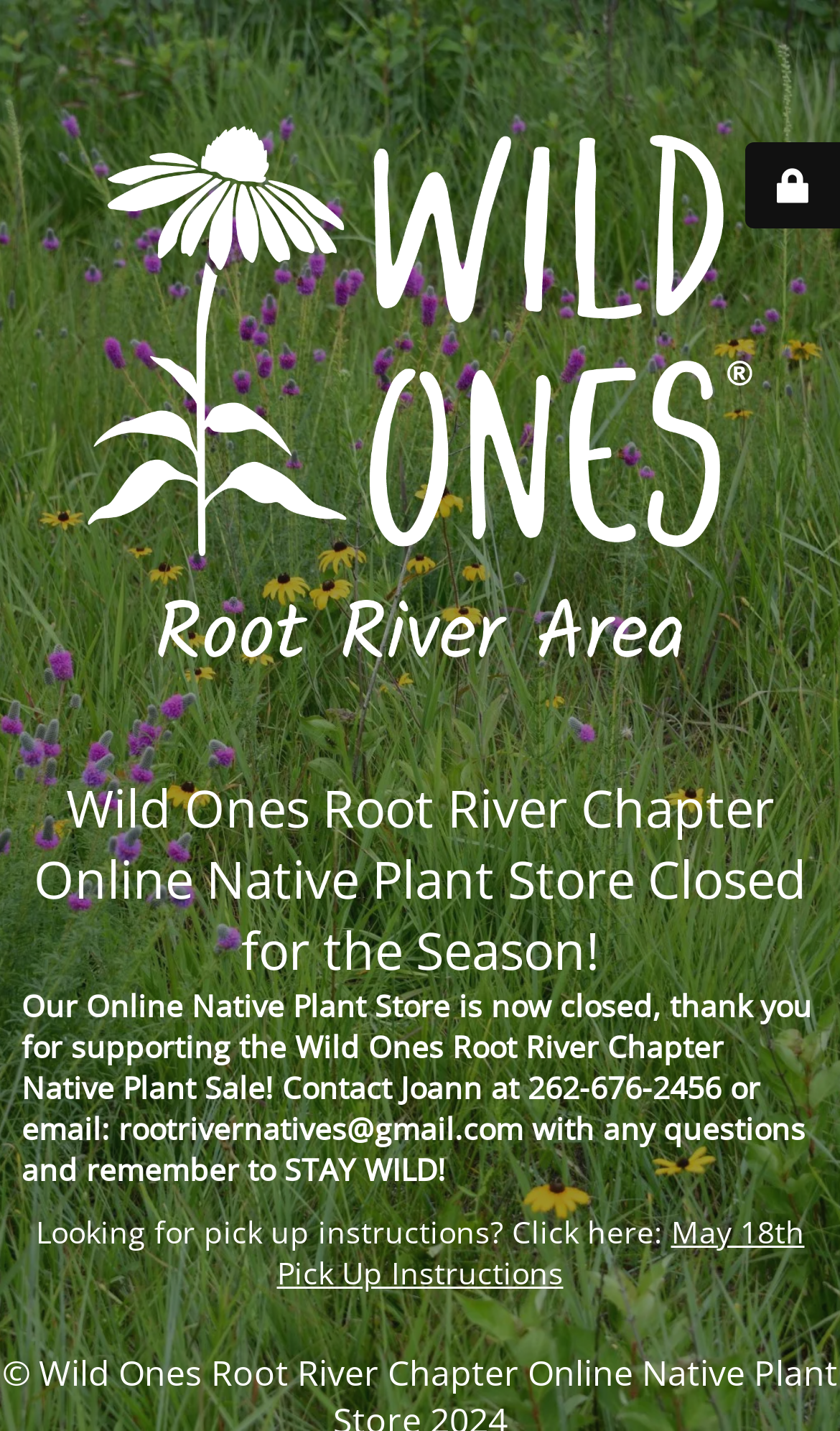Use a single word or phrase to answer the question:
What is the date of the pick up instructions?

May 18th